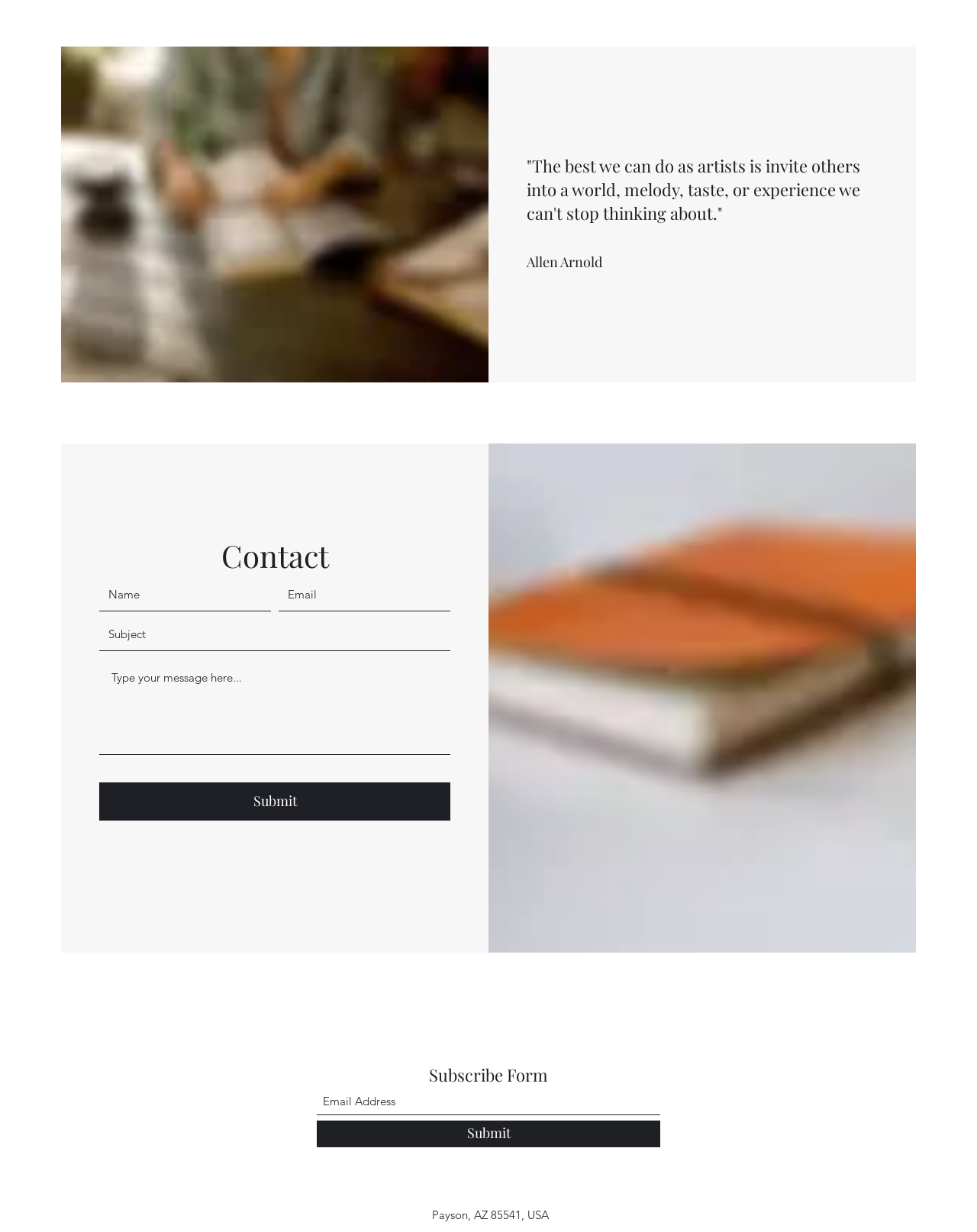Could you please study the image and provide a detailed answer to the question:
What is the location mentioned at the bottom of the page?

The location is mentioned in a static text element at the bottom of the page, which contains the address 'Payson, AZ 85541, USA'.